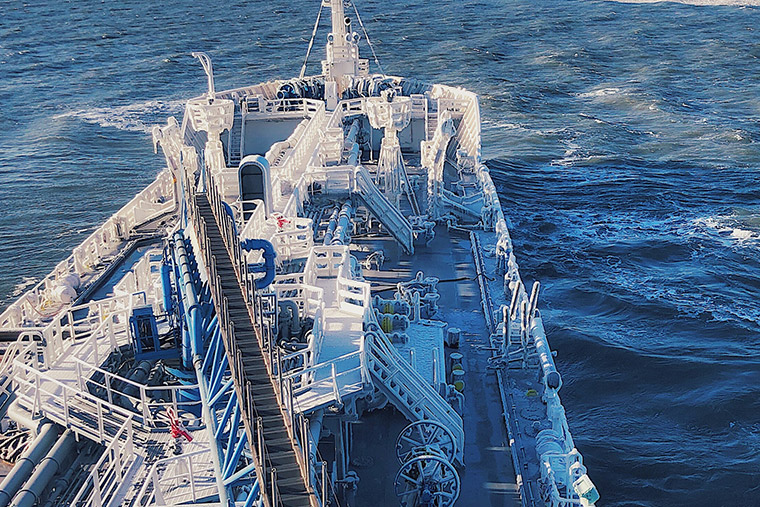Explain all the elements you observe in the image.

The image captures the deck of a large vessel navigating through choppy waters, showcasing intricate details of industrial equipment and structures commonly found on such ships. The view is taken from an elevated position, offering a perspective of the ship's design as it progresses through the ocean. The deck is equipped with various features, including pipes, valves, and control panels, suggesting its role in maritime operations. This scene resonates with the recent collaborations announced between Glencore Singapore and Zhejiang Petroleum, highlighting advancements in the maritime and logistics sectors. The image embodies the essence of modern shipping, reflecting the complex infrastructure that supports global trade and energy transport.